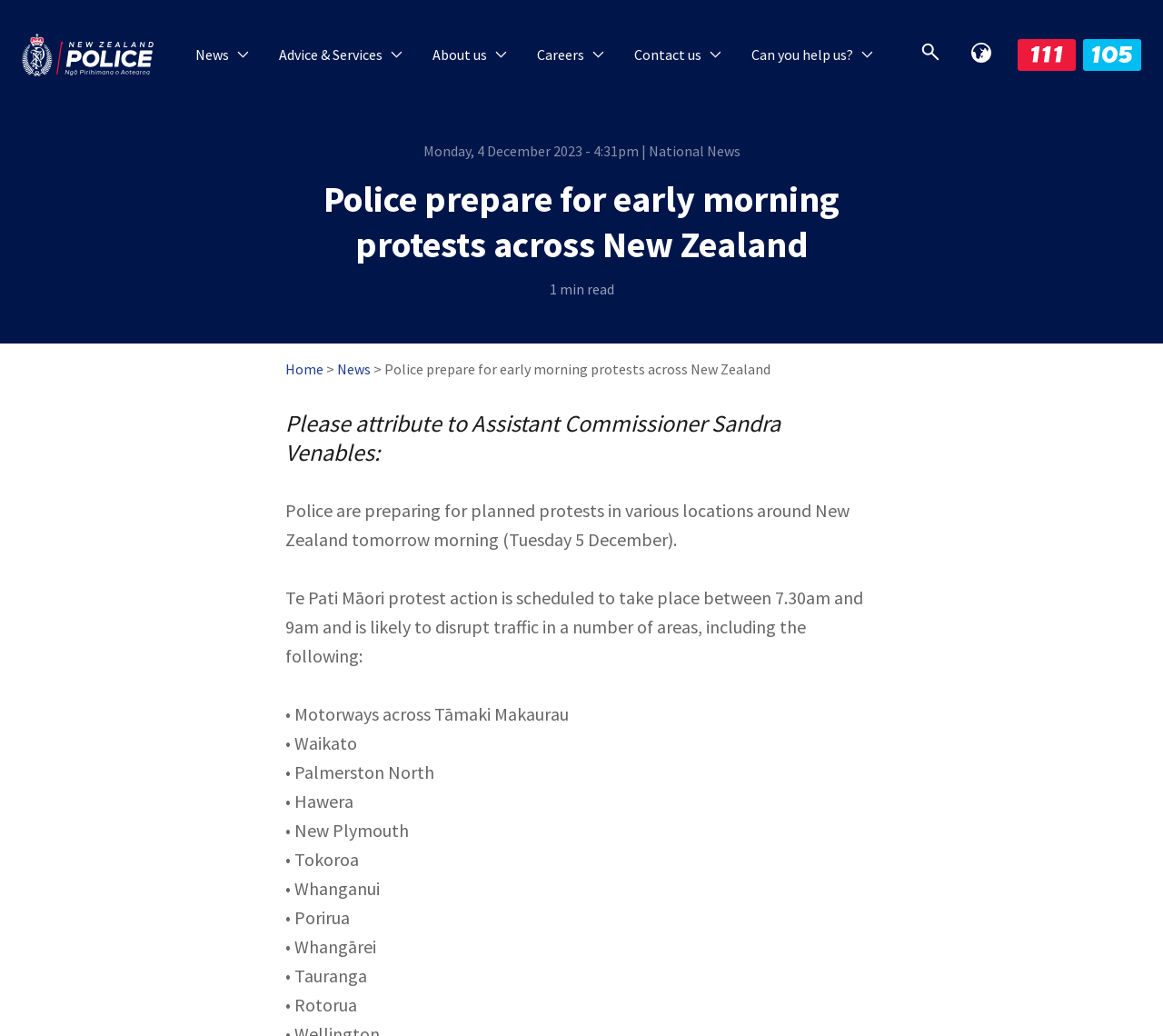Identify the bounding box coordinates of the area that should be clicked in order to complete the given instruction: "Go to the 'Home' page". The bounding box coordinates should be four float numbers between 0 and 1, i.e., [left, top, right, bottom].

[0.245, 0.347, 0.278, 0.365]